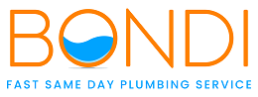Elaborate on all the key elements and details present in the image.

The image features the logo of "Plumber Bondi," which prominently displays the word "BOND" in bold orange letters, complemented by the letter "I" in a circular emblem design. The emblem incorporates a blue wave, symbolizing water, which is reflected in the company’s plumbing services. Below the logo, the tagline "FAST SAME DAY PLUMBING SERVICE" is presented in bright blue letters, highlighting the prompt service offered to customers. This logo effectively conveys both the business name and its commitment to quick, reliable plumbing solutions in the Bondi area.